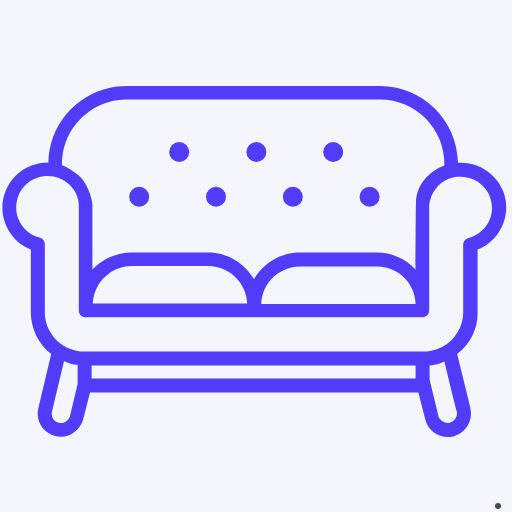Please provide a brief answer to the question using only one word or phrase: 
What type of design does the sofa feature?

Modern